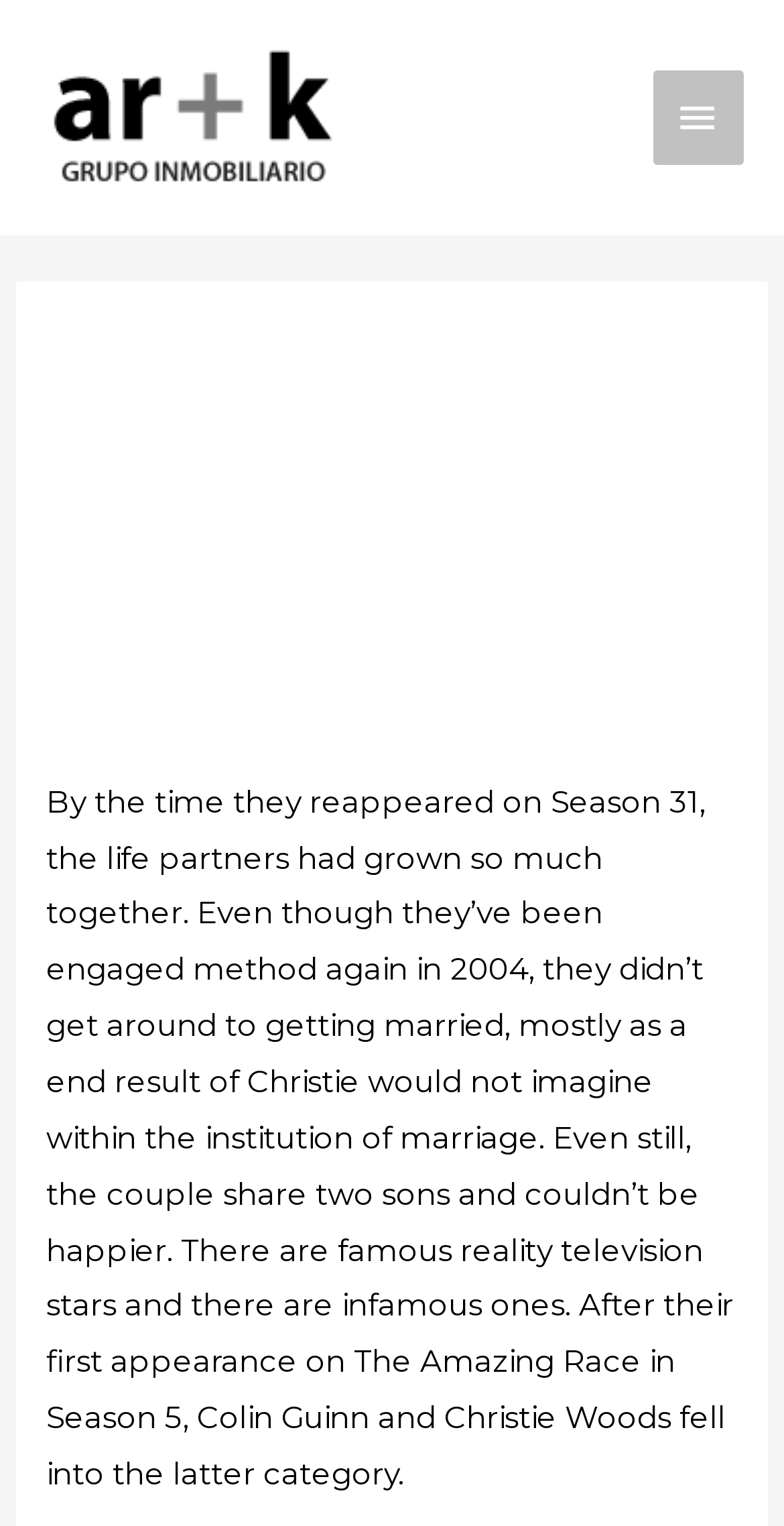Please find the bounding box for the following UI element description. Provide the coordinates in (top-left x, top-left y, bottom-right x, bottom-right y) format, with values between 0 and 1: RIT Open Access Books

None